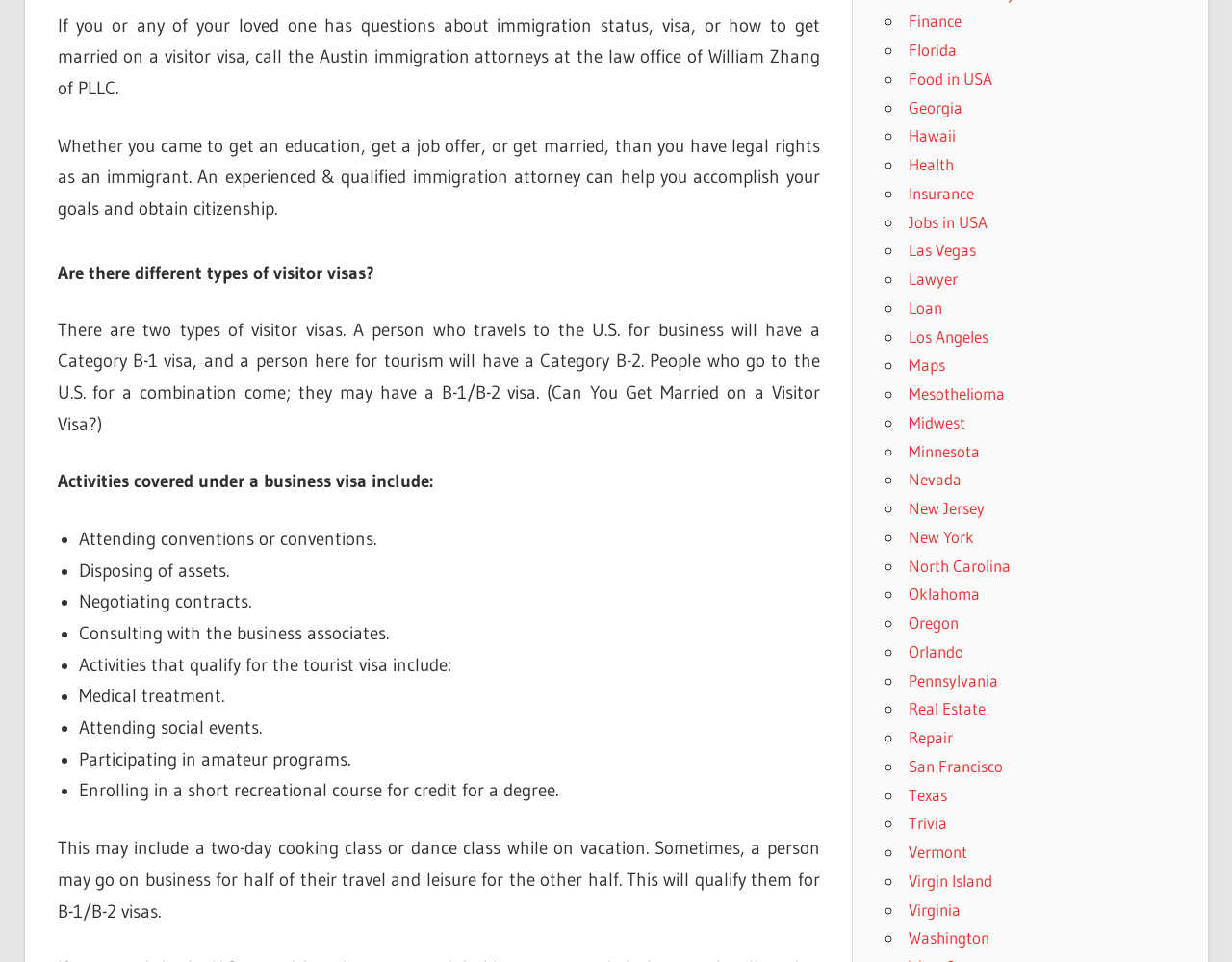Identify the bounding box coordinates of the clickable region to carry out the given instruction: "Click on the 'Finance' link".

[0.737, 0.011, 0.78, 0.032]